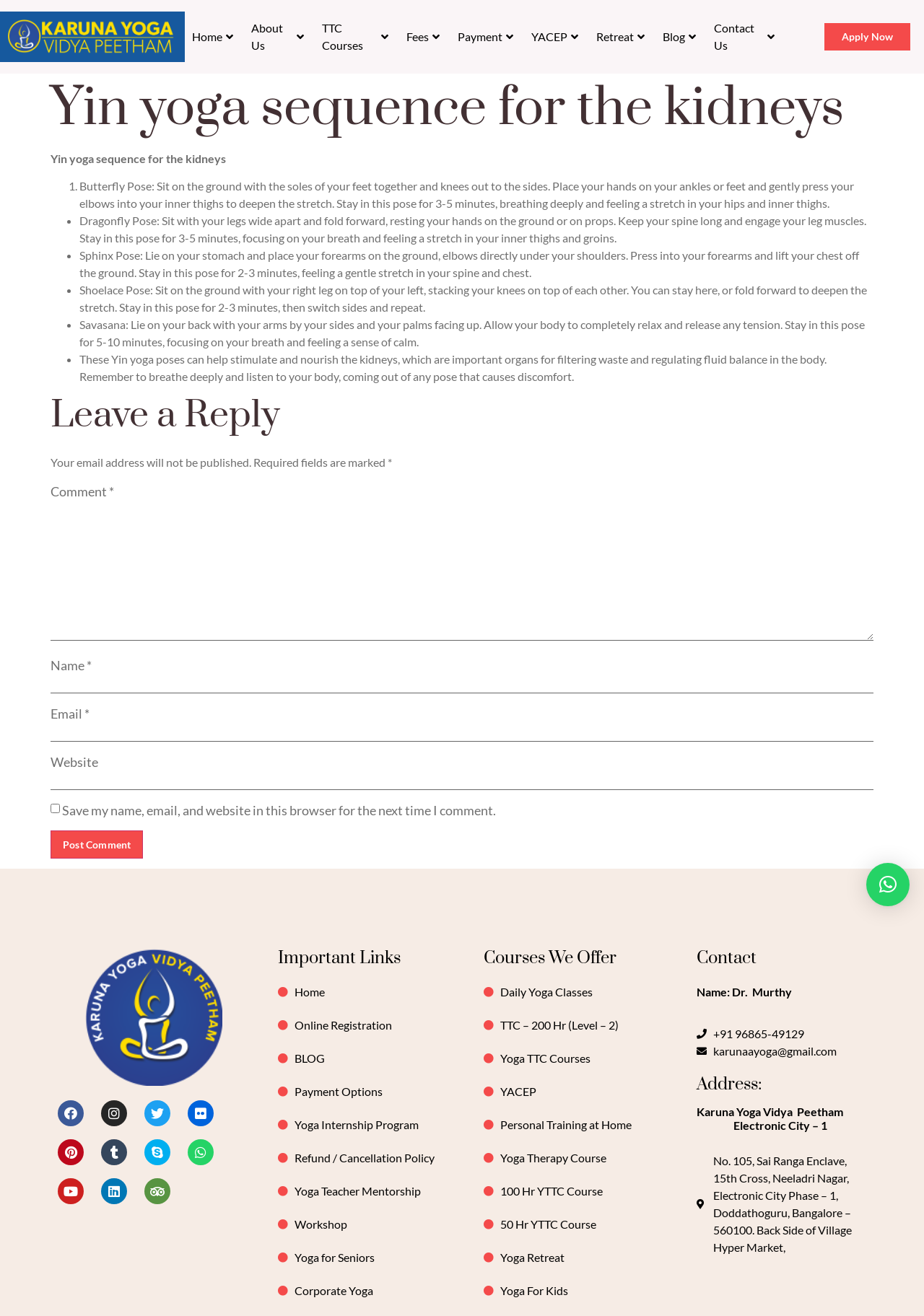Please provide the bounding box coordinates for the element that needs to be clicked to perform the following instruction: "Click on the 'Home' link". The coordinates should be given as four float numbers between 0 and 1, i.e., [left, top, right, bottom].

[0.2, 0.012, 0.264, 0.044]